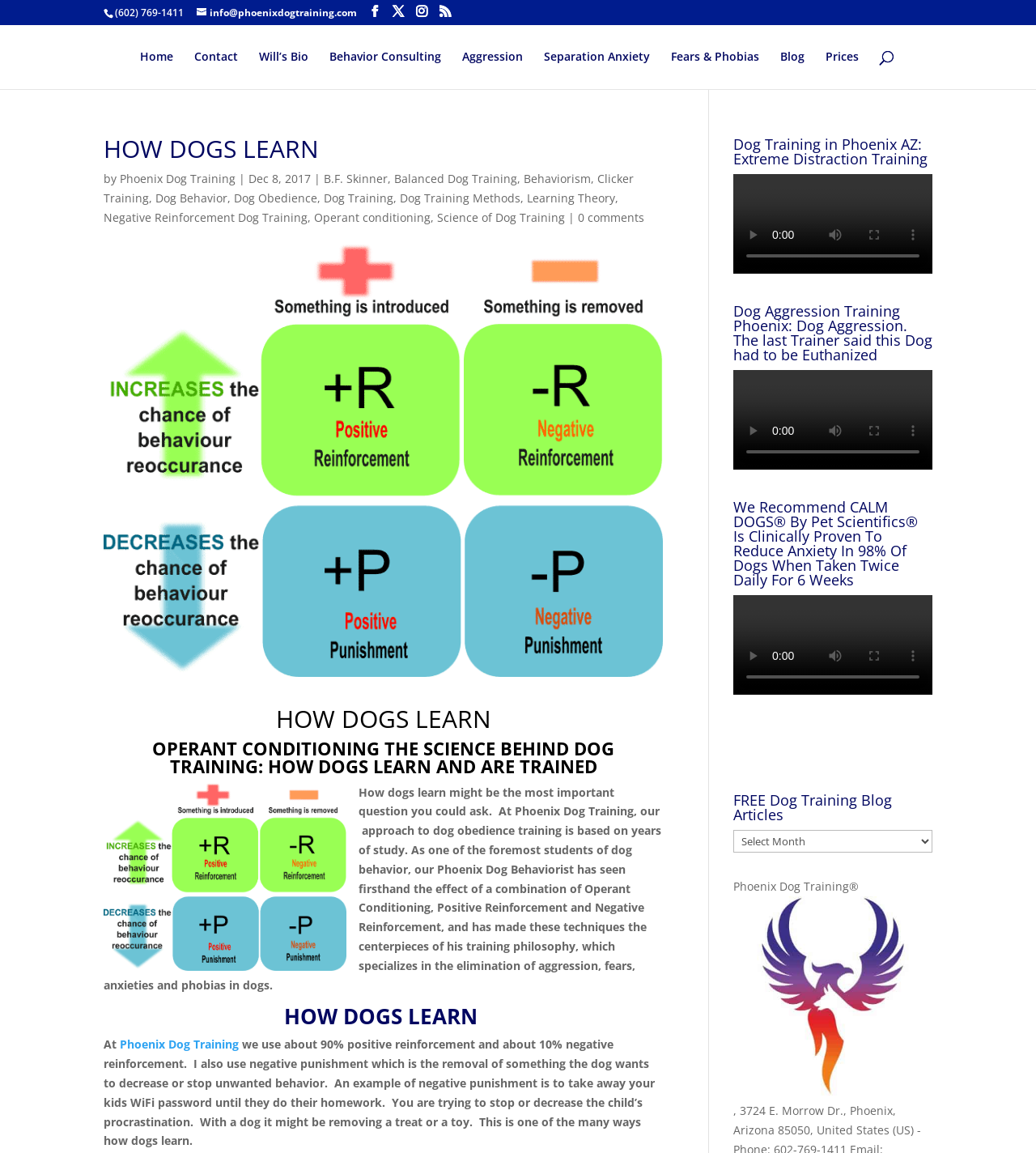What is the phone number of Phoenix Dog Training?
Look at the image and answer with only one word or phrase.

(602) 769-1411